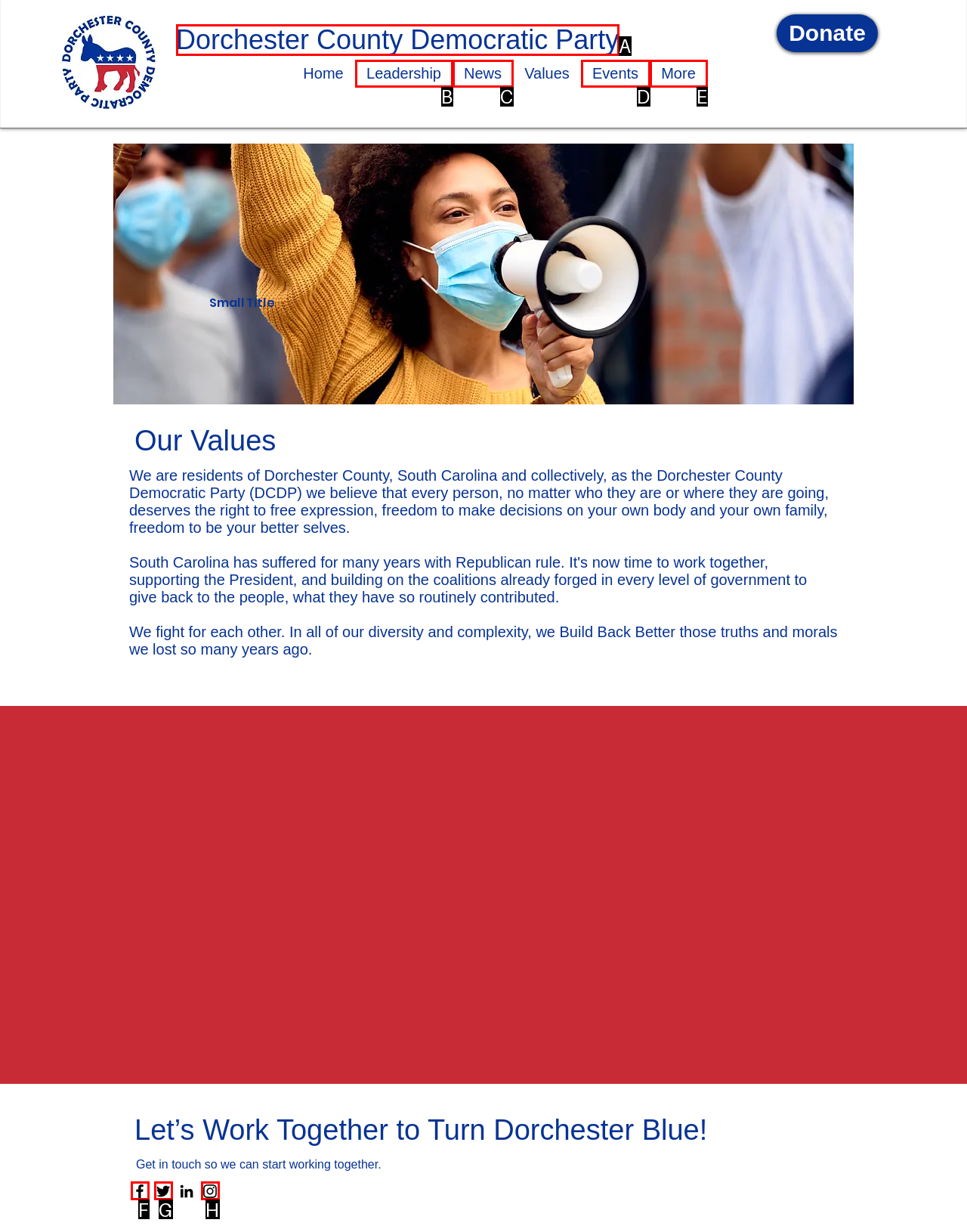Look at the description: Dorchester County Democratic Party
Determine the letter of the matching UI element from the given choices.

A